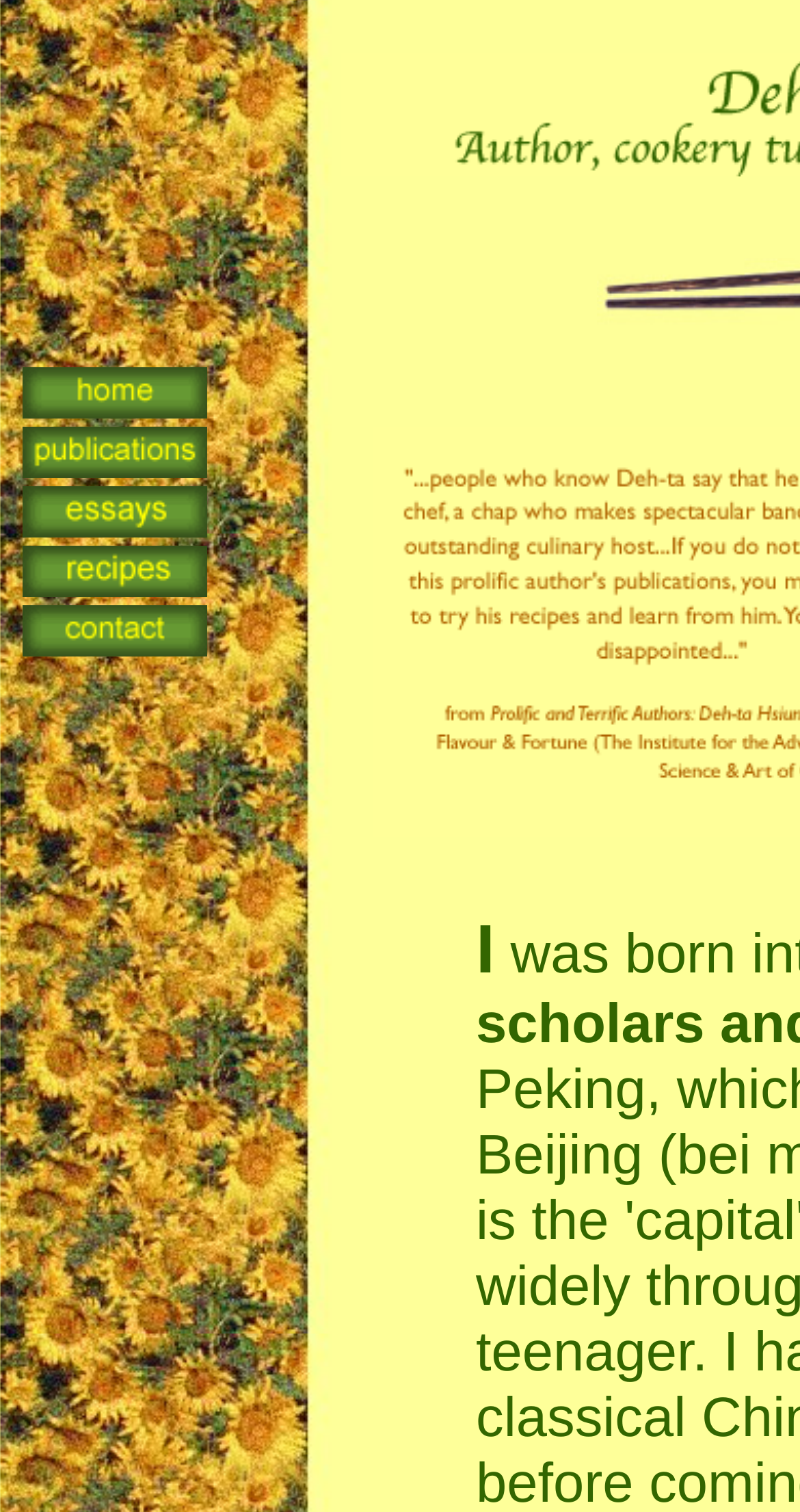How many columns are in the main table?
Using the image as a reference, give a one-word or short phrase answer.

5